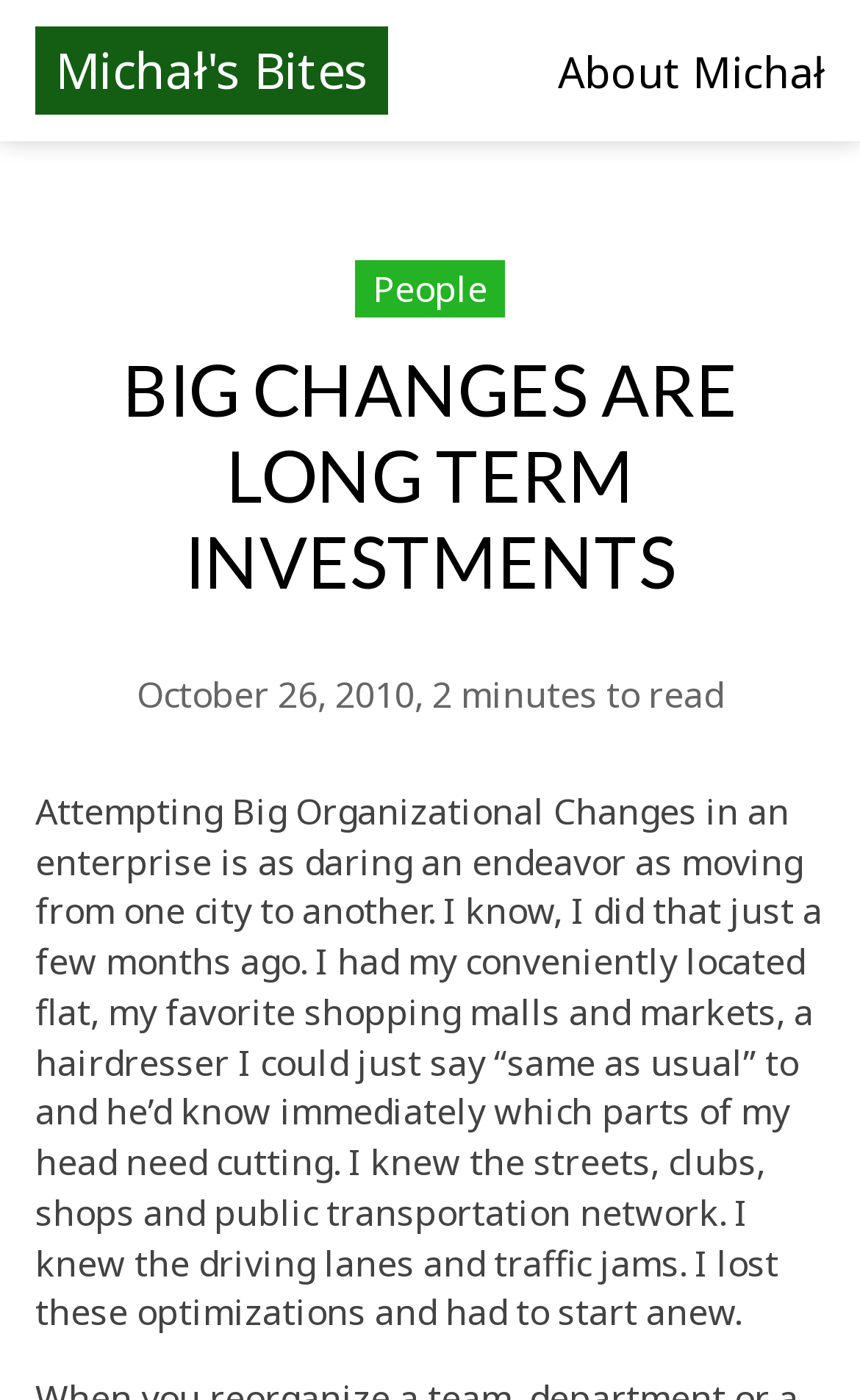Please provide a one-word or phrase answer to the question: 
How long does it take to read the article?

2 minutes